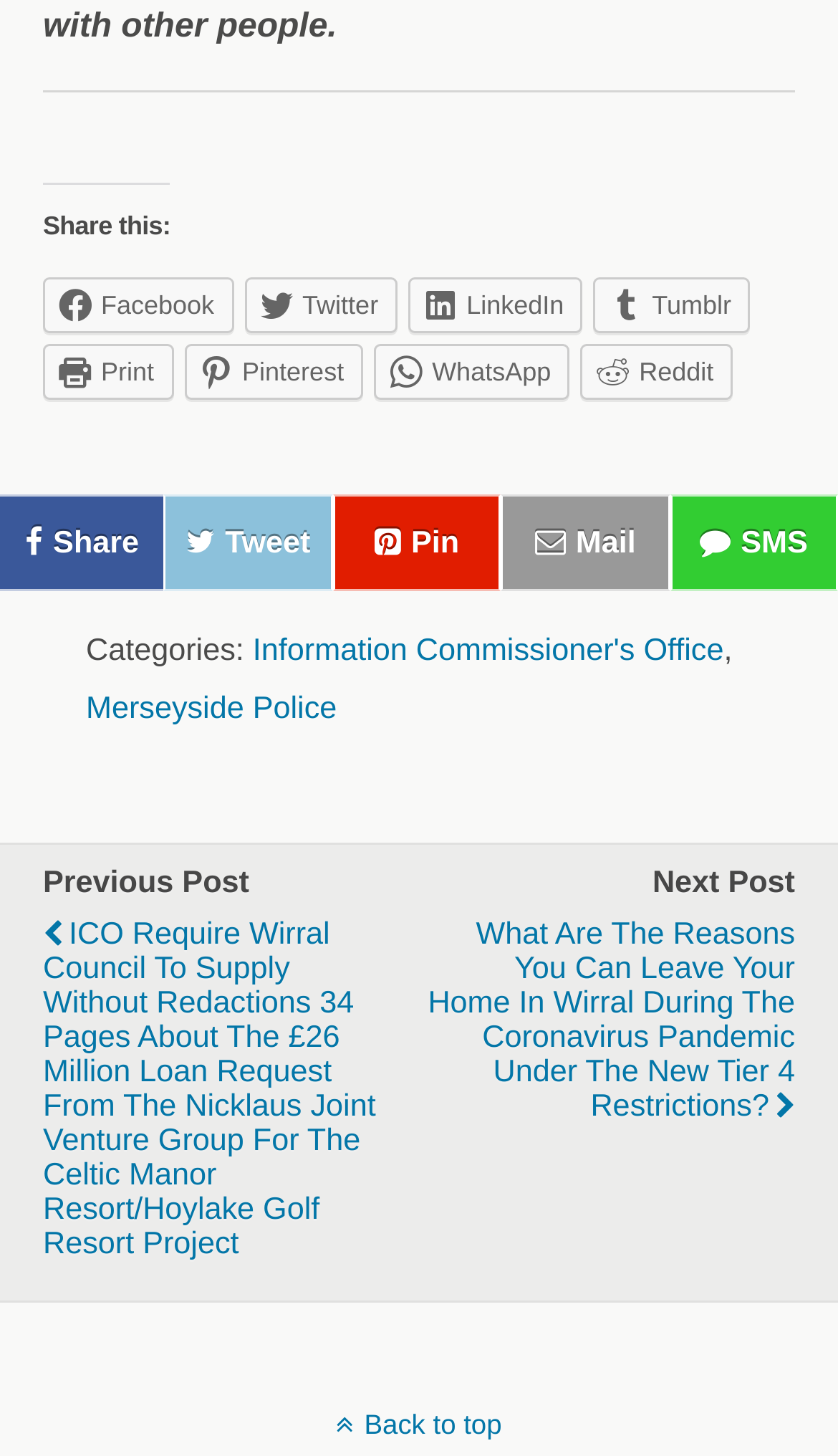Determine the coordinates of the bounding box for the clickable area needed to execute this instruction: "Share on Facebook".

[0.051, 0.19, 0.279, 0.229]